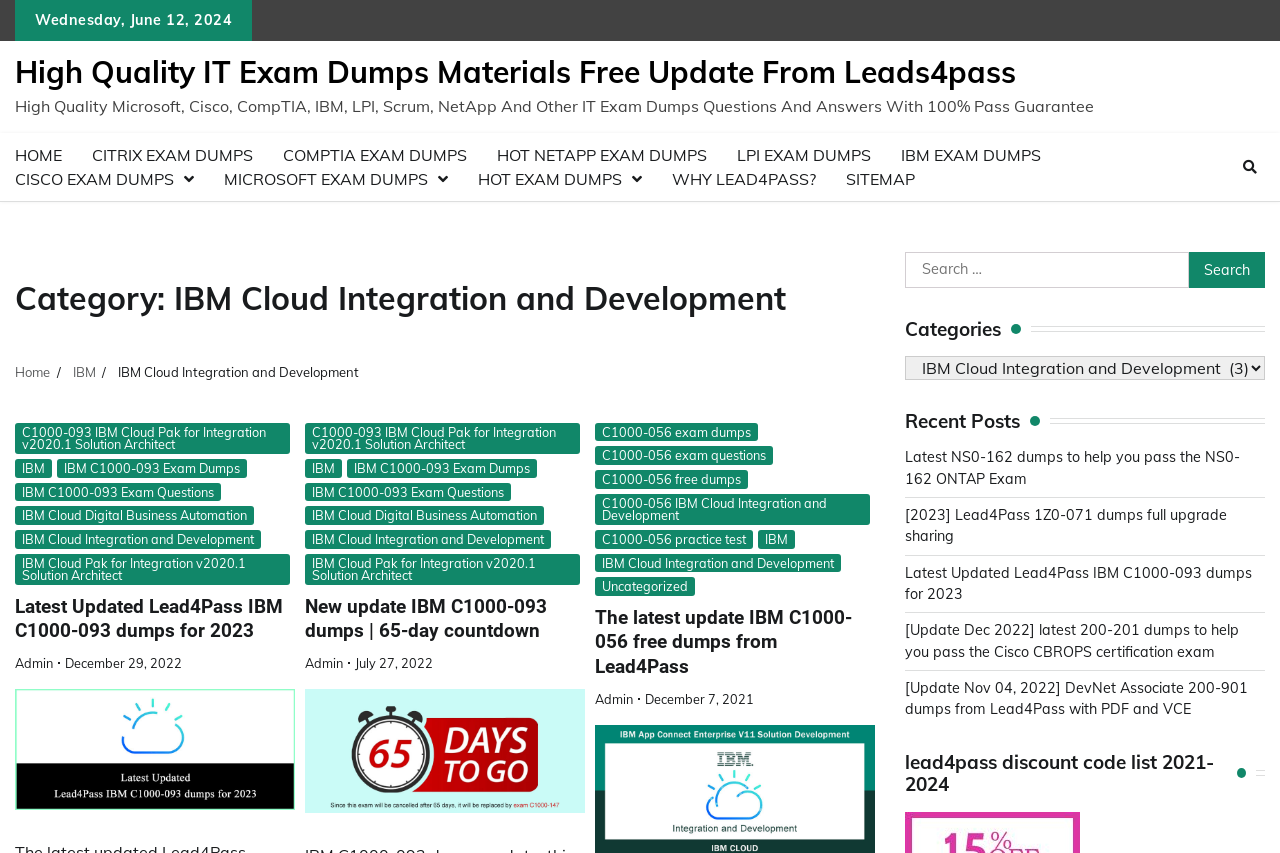What is the purpose of the search box?
Respond to the question with a single word or phrase according to the image.

To search for exam dumps